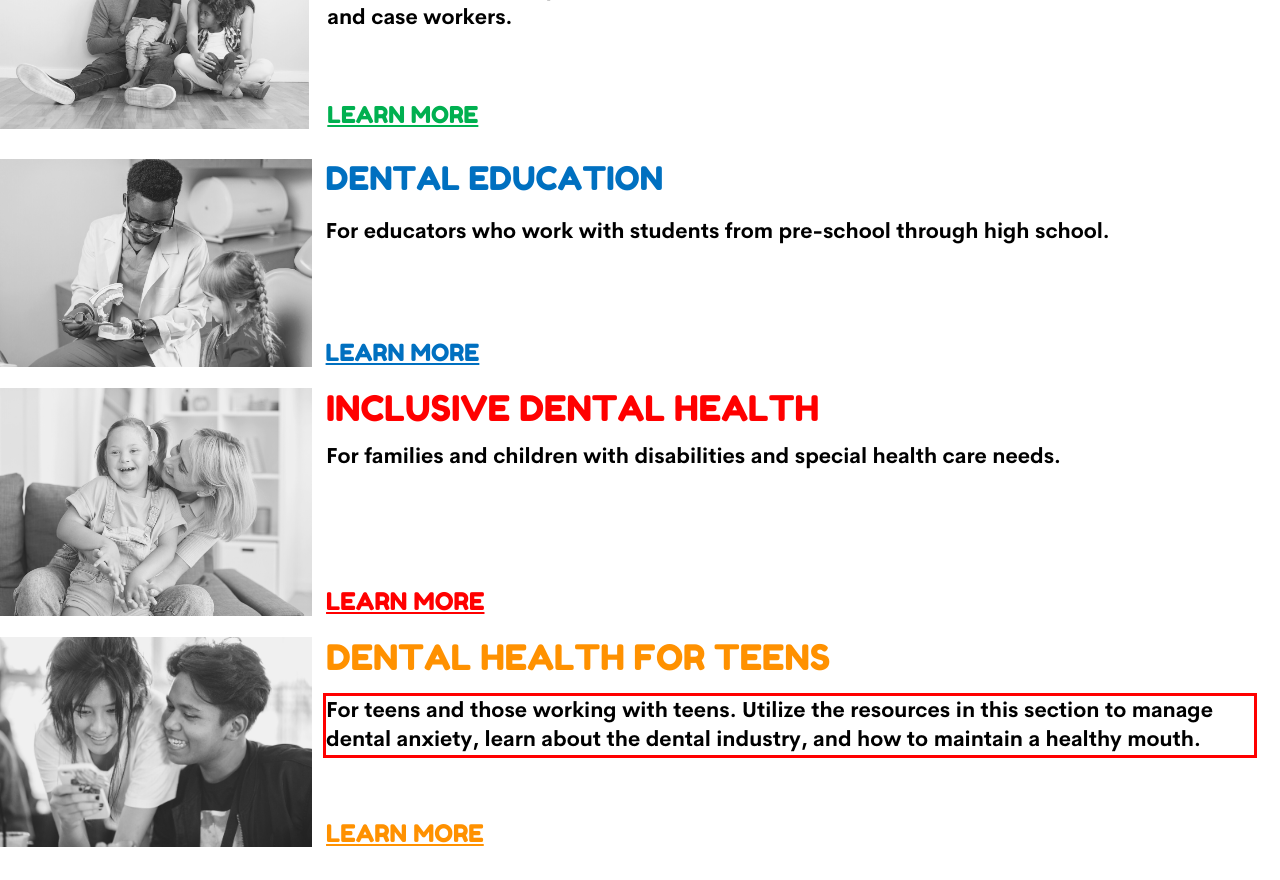From the screenshot of the webpage, locate the red bounding box and extract the text contained within that area.

For teens and those working with teens. Utilize the resources in this section to manage dental anxiety, learn about the dental industry, and how to maintain a healthy mouth.